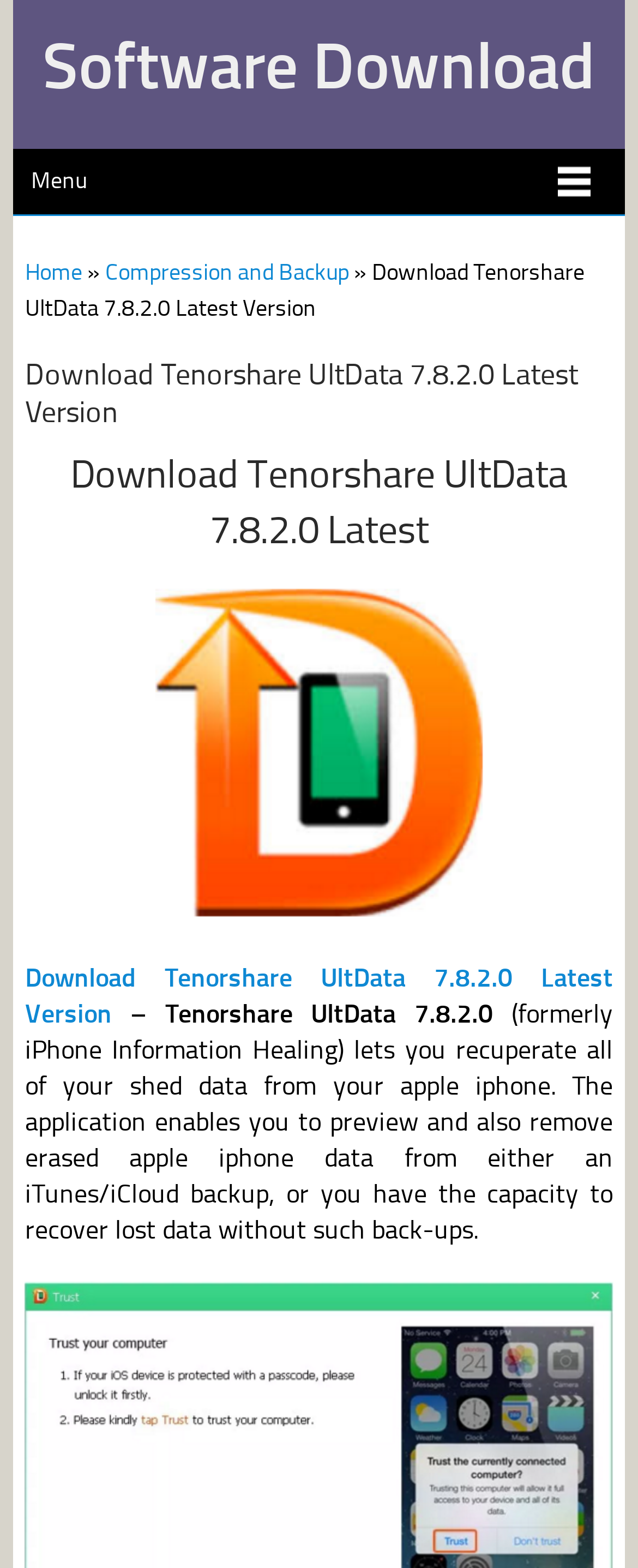Give a concise answer using only one word or phrase for this question:
What is the software name?

Tenorshare UltData